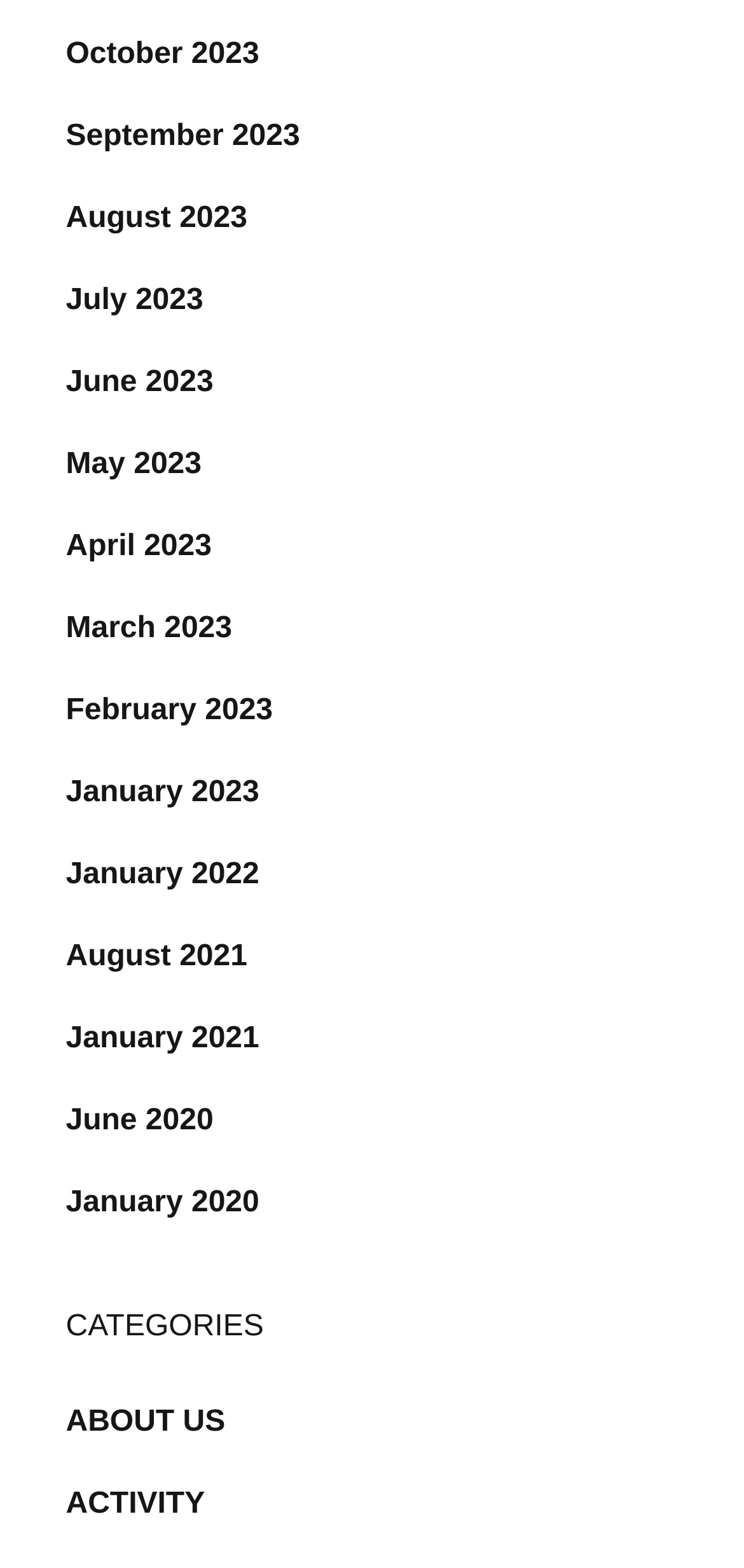Provide a short, one-word or phrase answer to the question below:
What other sections are available on the webpage?

ABOUT US and ACTIVITY